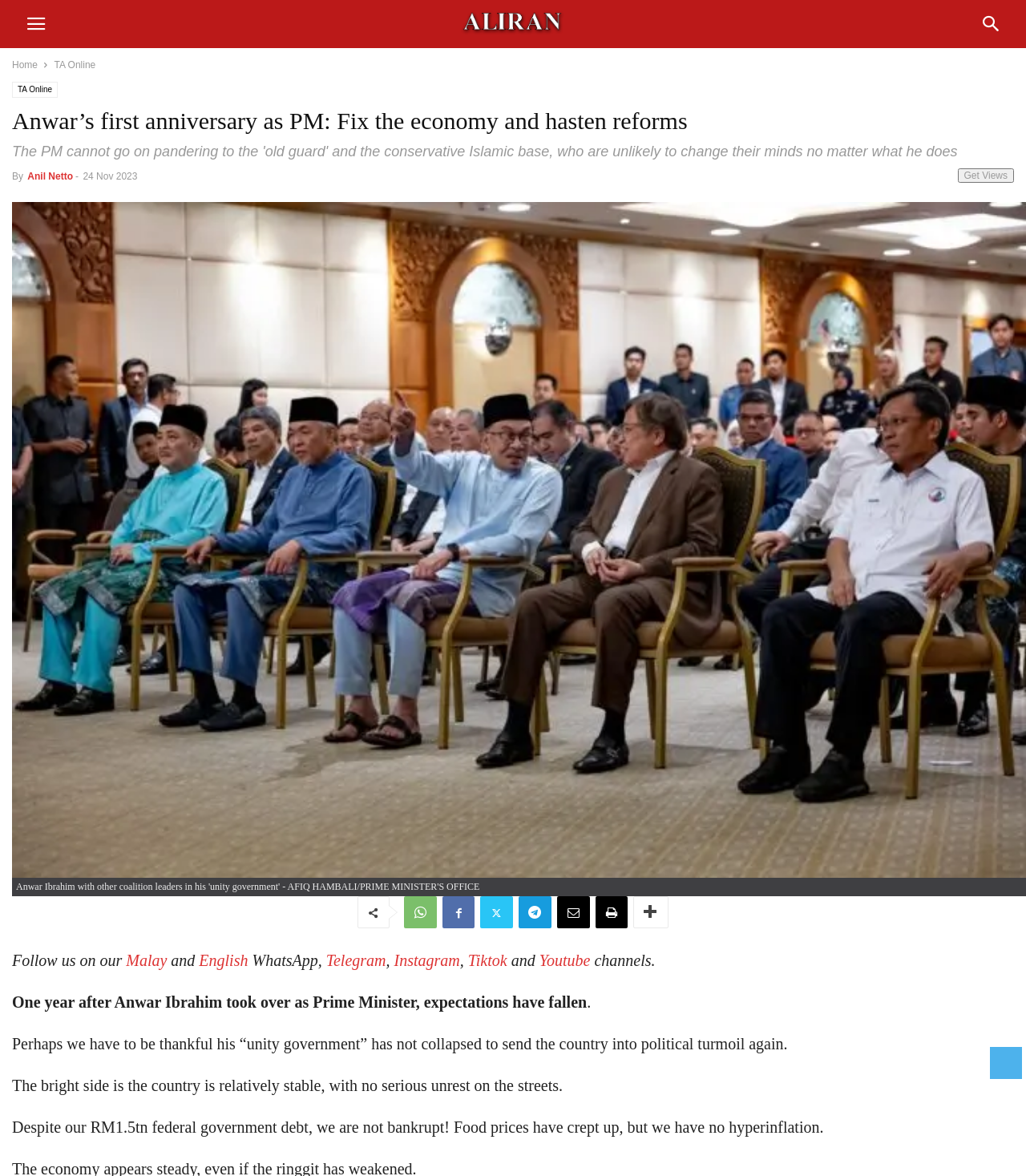Using floating point numbers between 0 and 1, provide the bounding box coordinates in the format (top-left x, top-left y, bottom-right x, bottom-right y). Locate the UI element described here: TA Online

[0.012, 0.07, 0.056, 0.083]